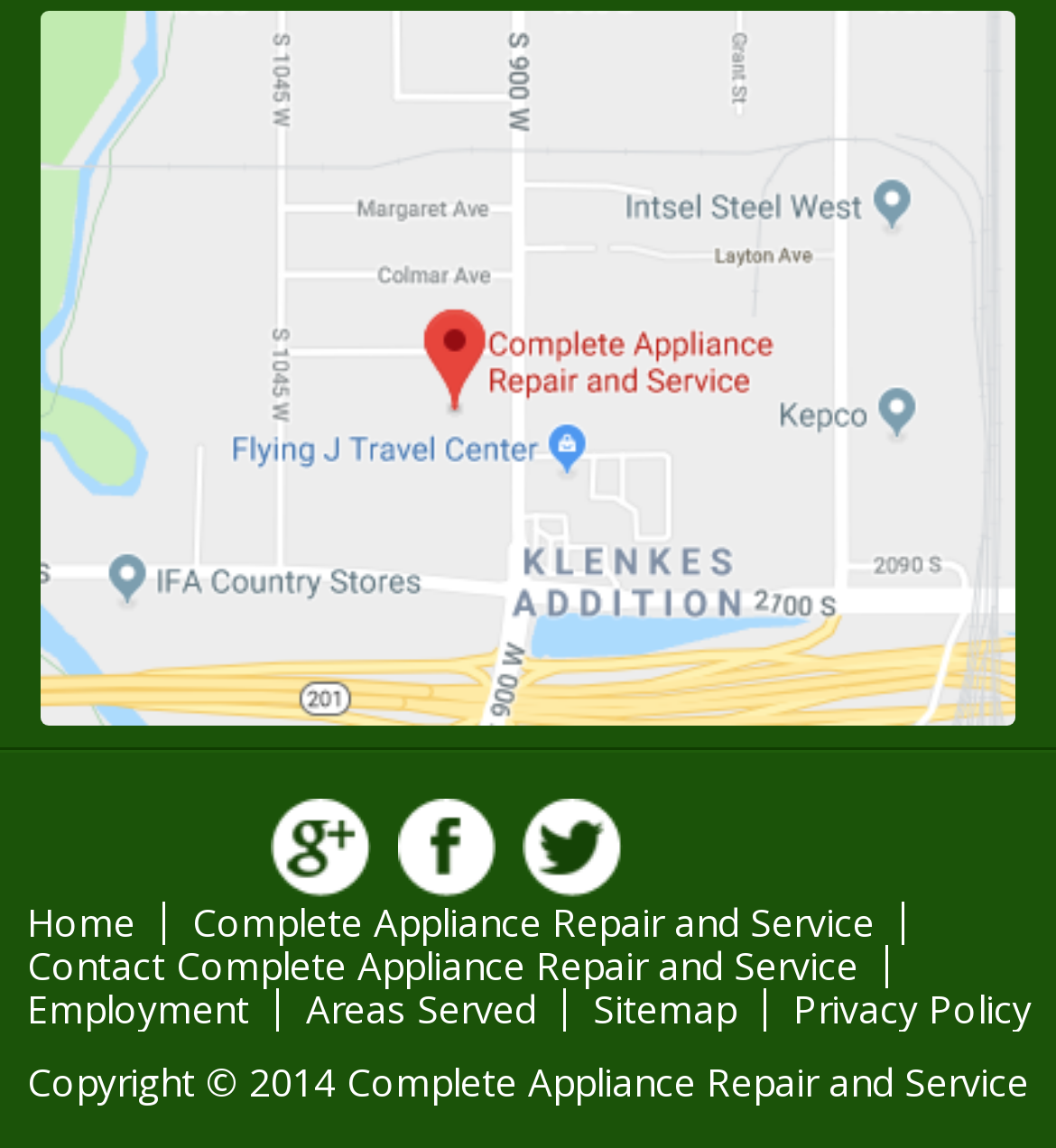Please reply to the following question using a single word or phrase: 
What is the company's name?

Complete Appliance Repair and Service